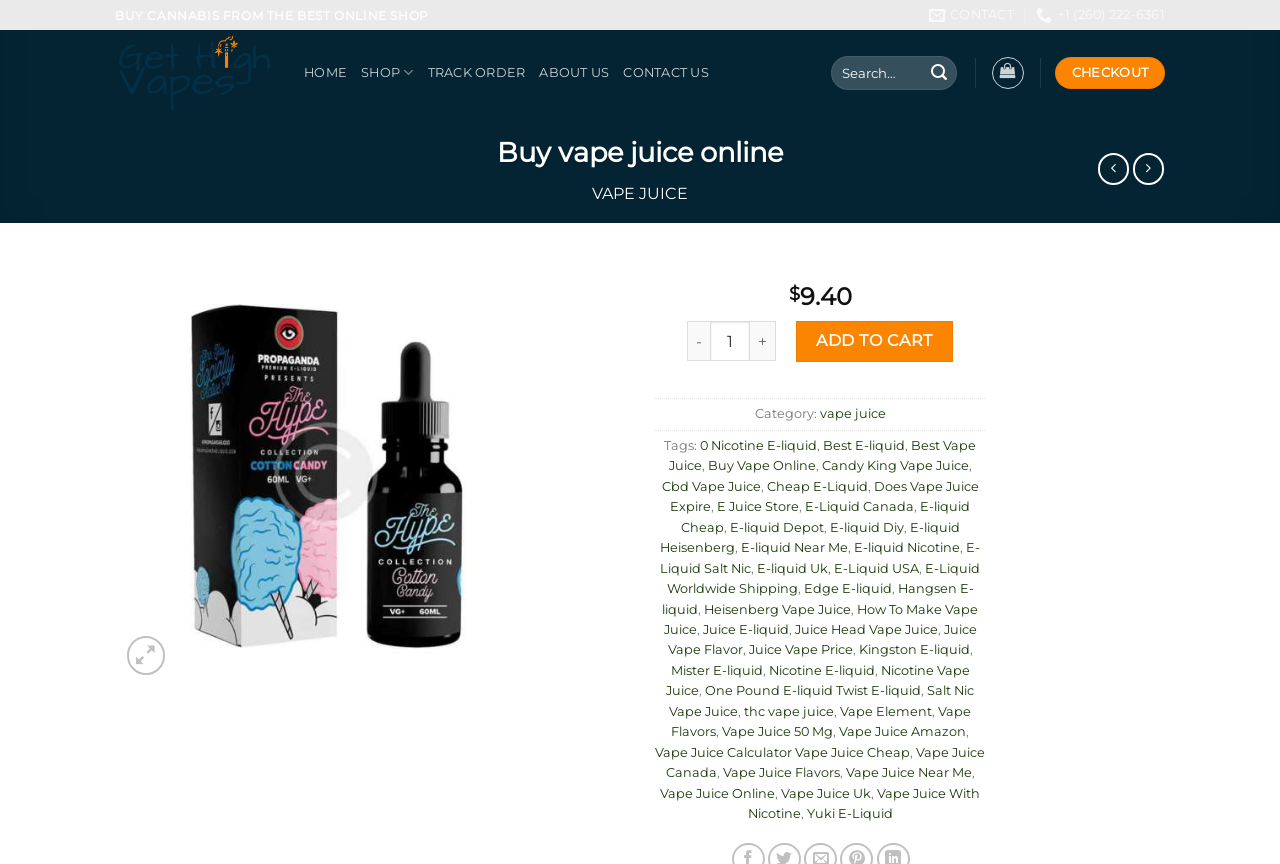Extract the bounding box of the UI element described as: "How To Make Vape Juice".

[0.518, 0.696, 0.764, 0.737]